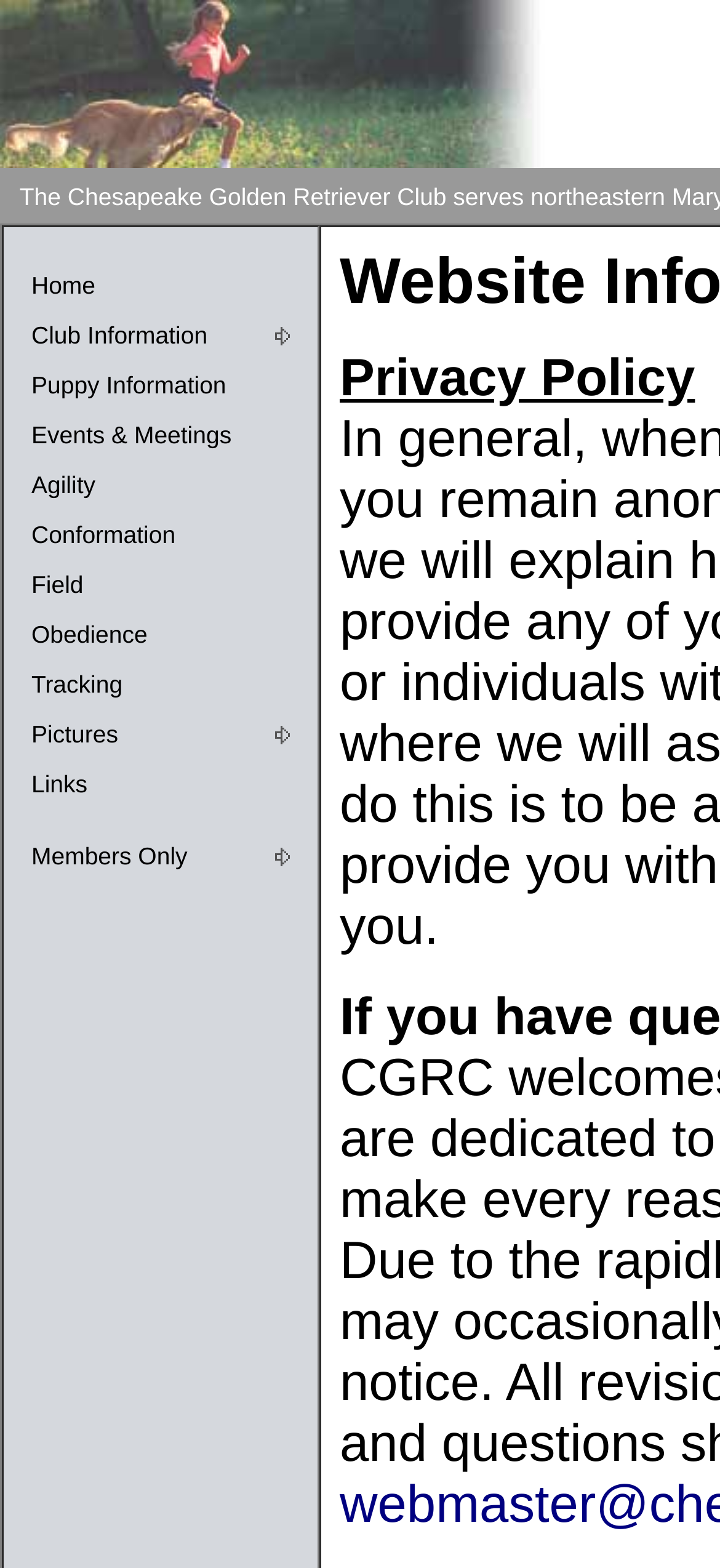Locate the bounding box coordinates of the clickable region to complete the following instruction: "view puppy information."

[0.005, 0.23, 0.441, 0.261]